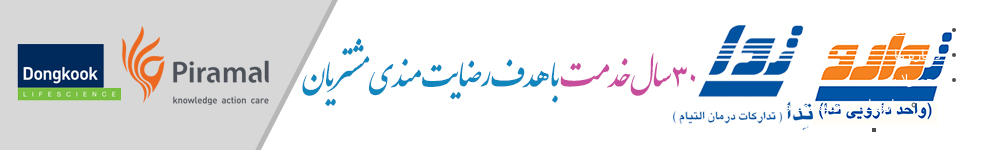In what script is the name تدارو displayed?
Using the image as a reference, give an elaborate response to the question.

The name تدارو is prominently displayed in stylized Arabic script, highlighting its significance in the pharmaceutical sector.